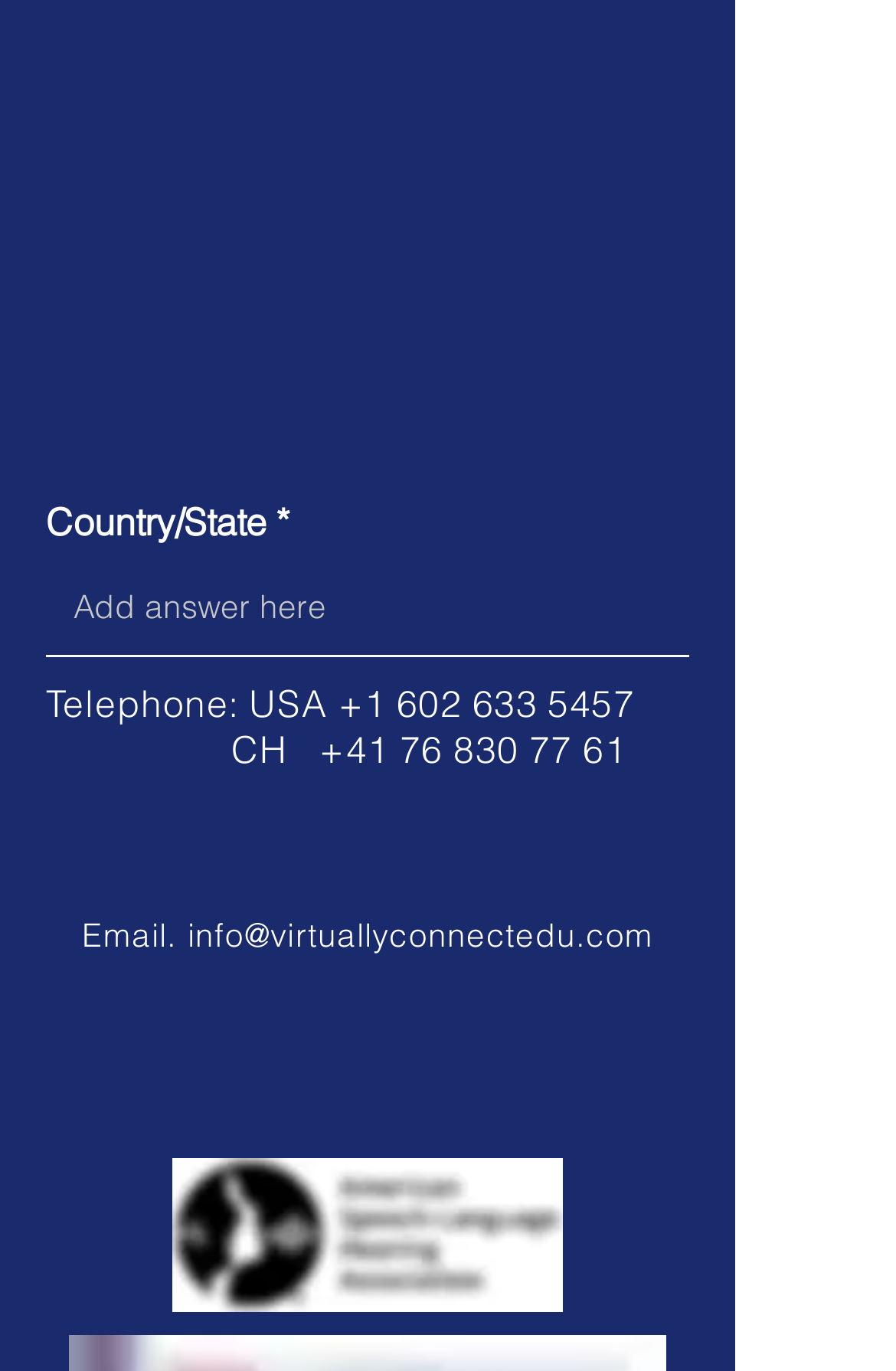Please find the bounding box coordinates of the element that you should click to achieve the following instruction: "Select a country or state". The coordinates should be presented as four float numbers between 0 and 1: [left, top, right, bottom].

[0.051, 0.409, 0.769, 0.479]